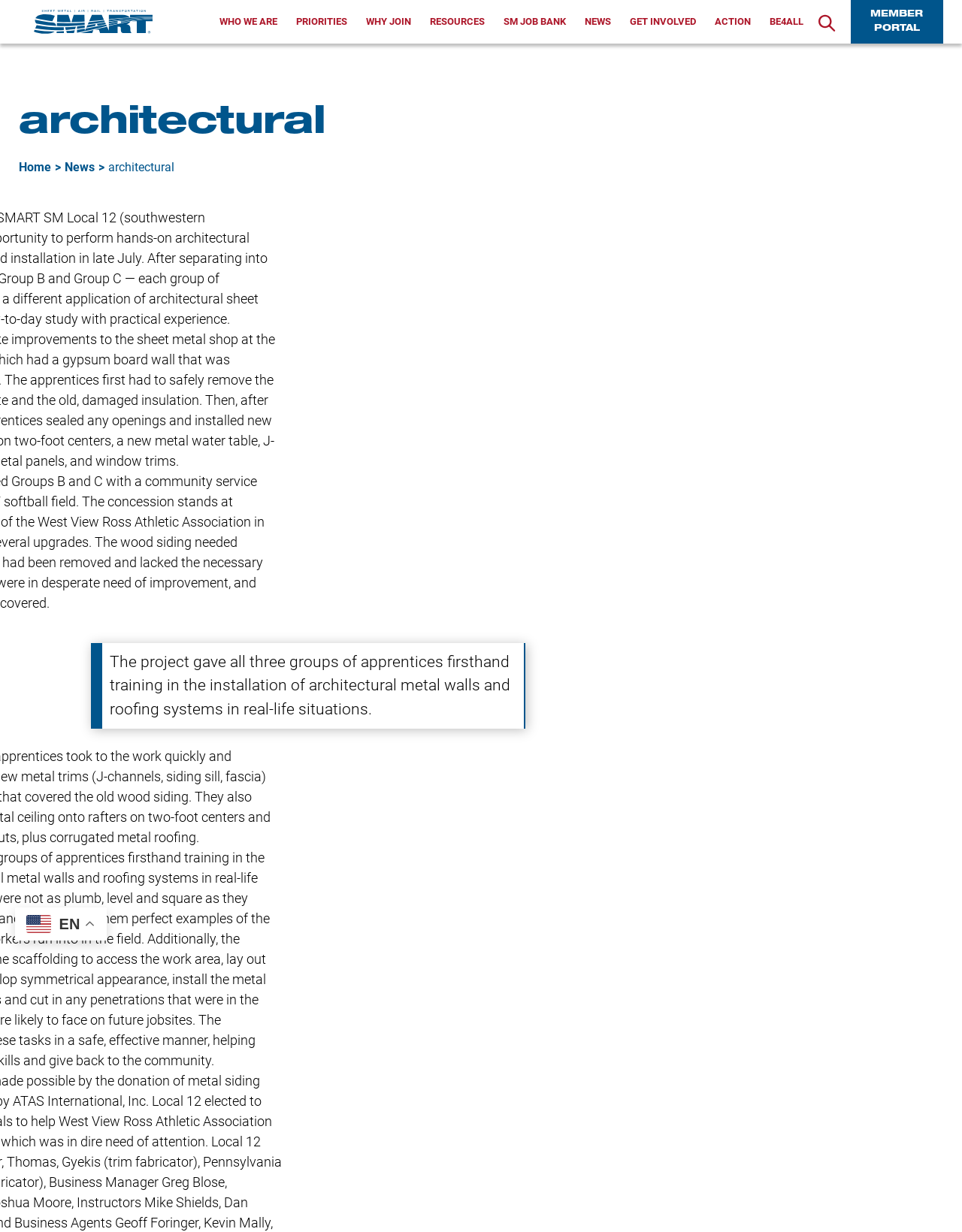Please give a succinct answer using a single word or phrase:
What is the language of the website?

EN